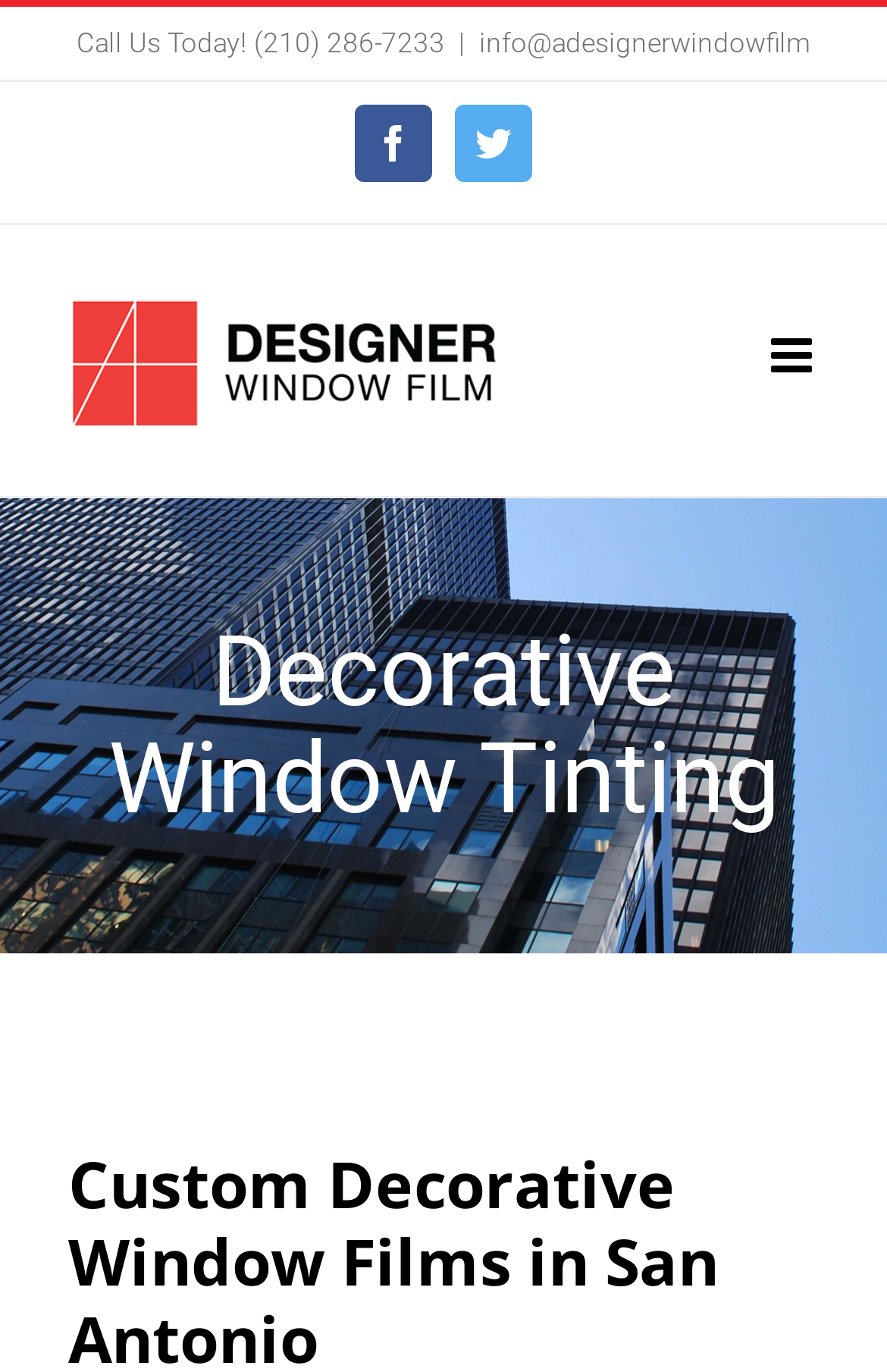What is the email address to contact?
Based on the image, give a concise answer in the form of a single word or short phrase.

info@adesignerwindowfilm